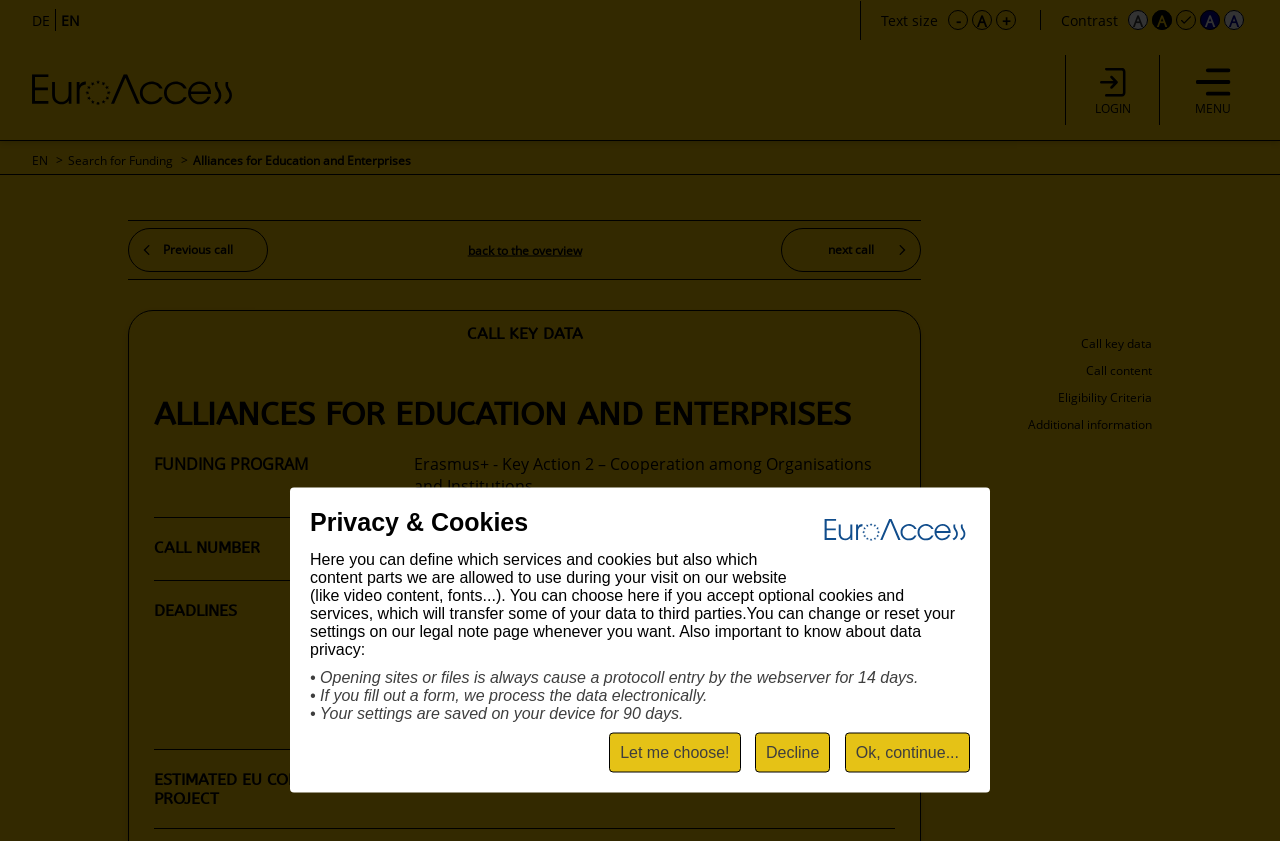What is the deadline for the call?
Please provide a comprehensive answer based on the details in the screenshot.

The deadline for the call is 03.05.2023 17:00, as specified on the webpage under the 'DEADLINES' section.